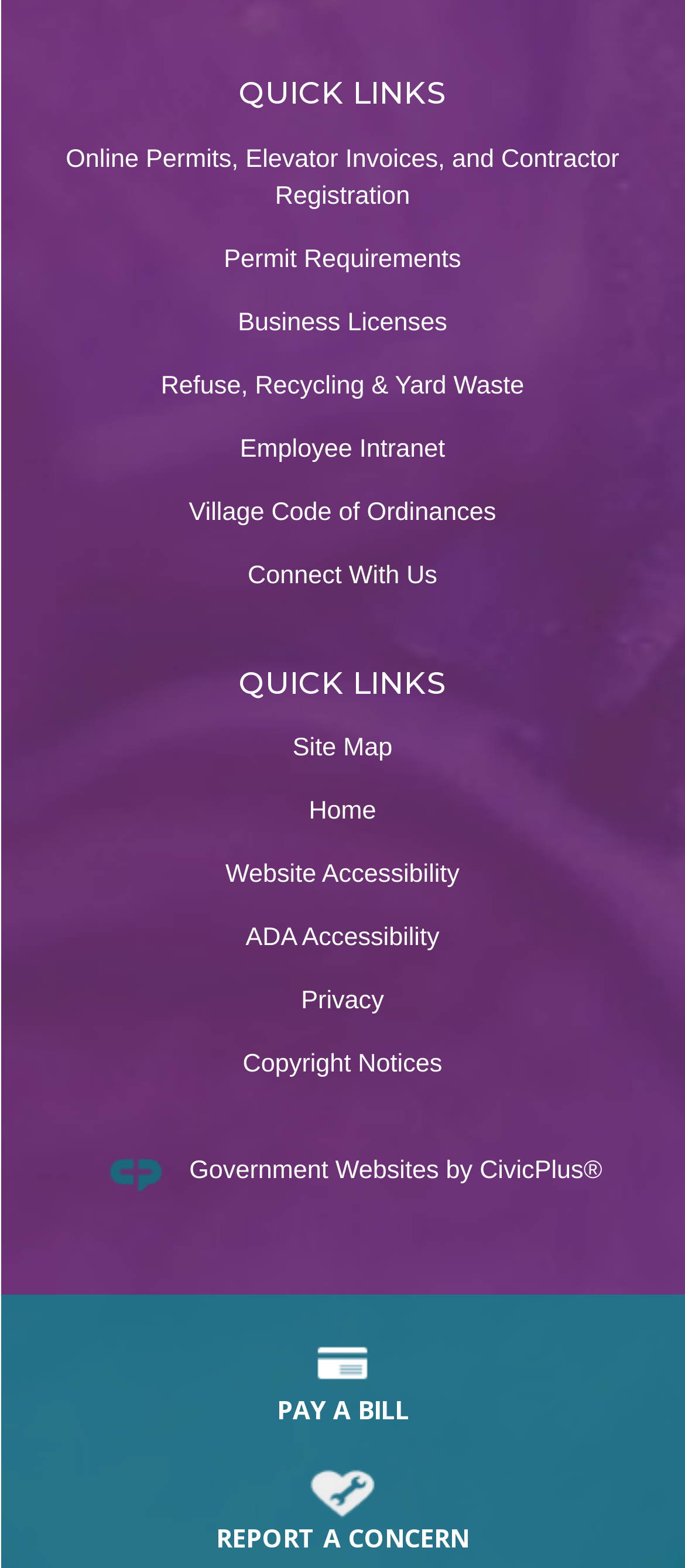Select the bounding box coordinates of the element I need to click to carry out the following instruction: "Go to Site Map".

[0.427, 0.468, 0.573, 0.486]